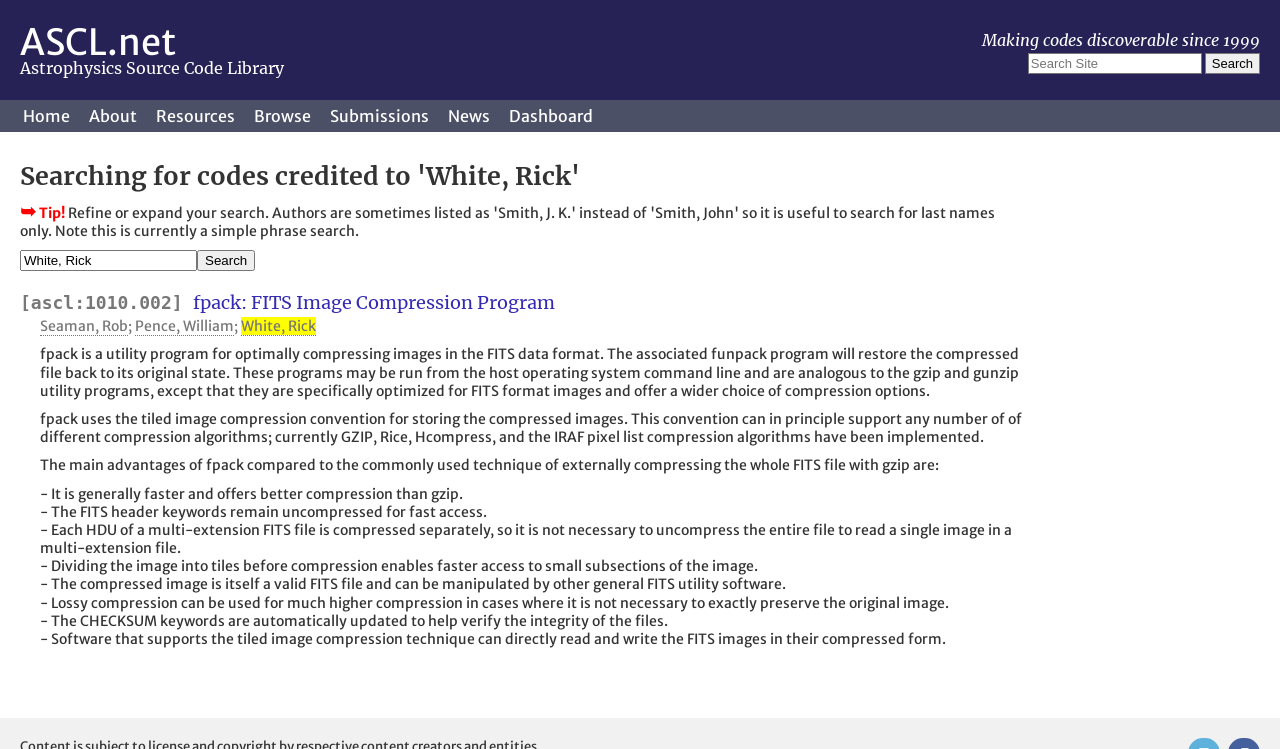What is the name of the code credited to 'White, Rick'? Observe the screenshot and provide a one-word or short phrase answer.

fpack